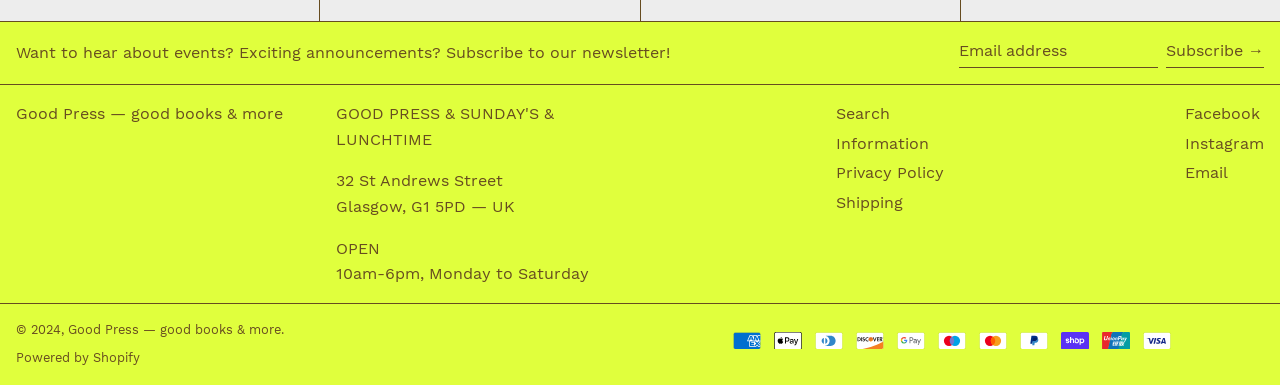Using the webpage screenshot, locate the HTML element that fits the following description and provide its bounding box: "Powered by Shopify".

[0.012, 0.91, 0.109, 0.949]